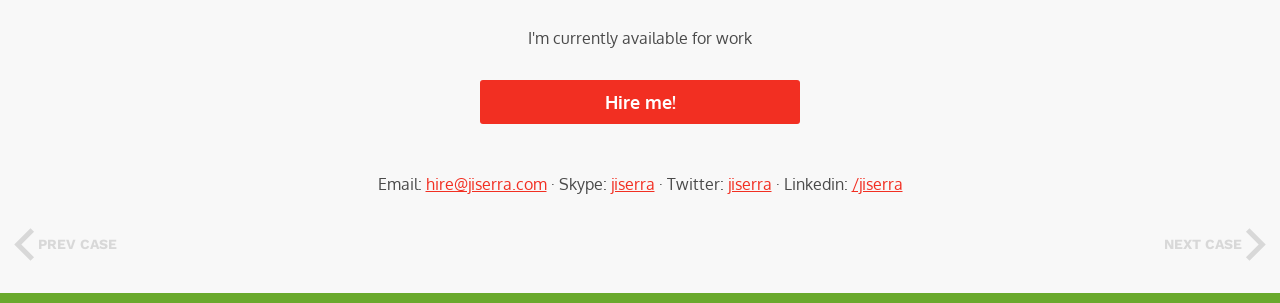Show the bounding box coordinates of the element that should be clicked to complete the task: "View previous case".

[0.011, 0.751, 0.091, 0.86]